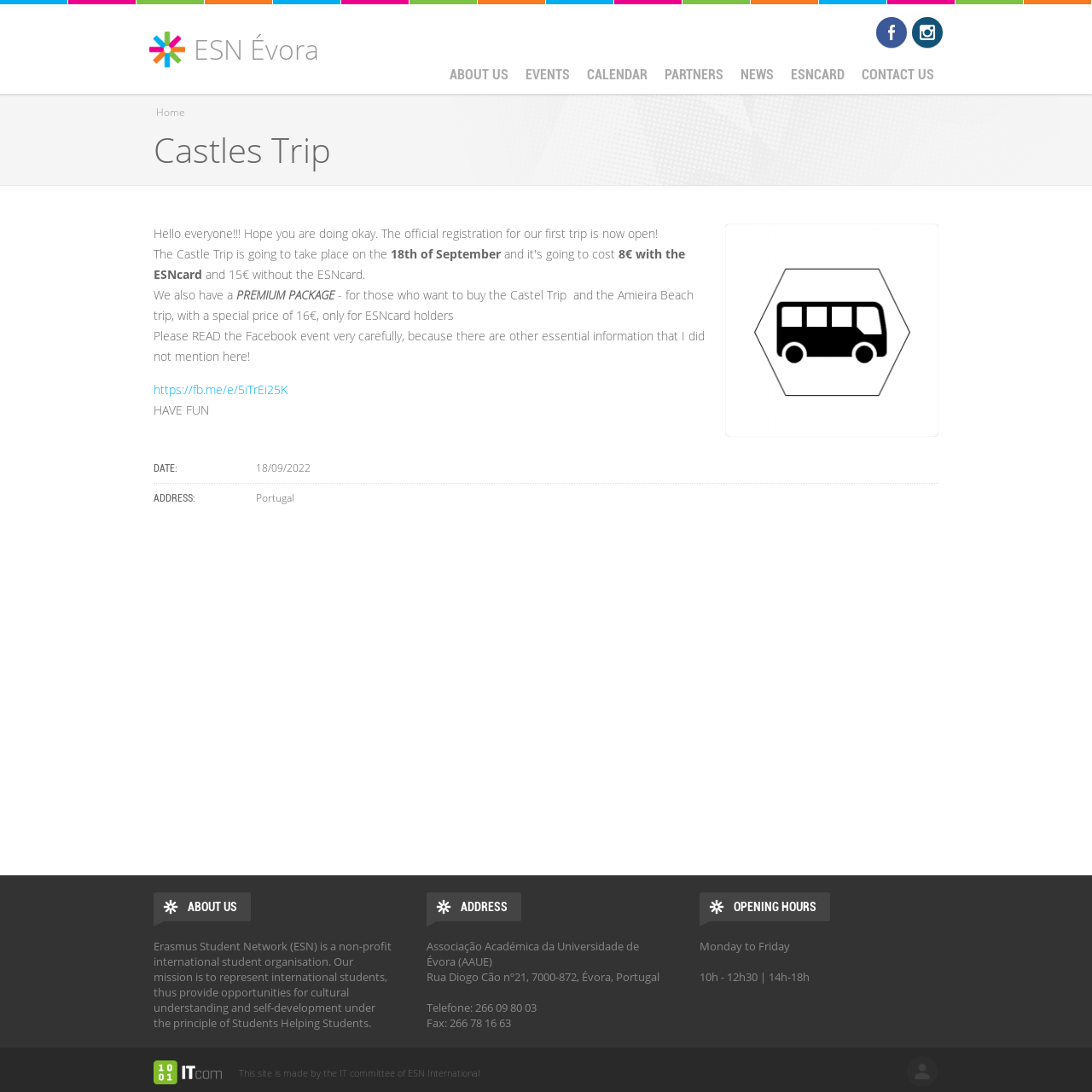Locate the bounding box coordinates of the element that should be clicked to fulfill the instruction: "Read the Facebook event".

[0.141, 0.349, 0.263, 0.364]